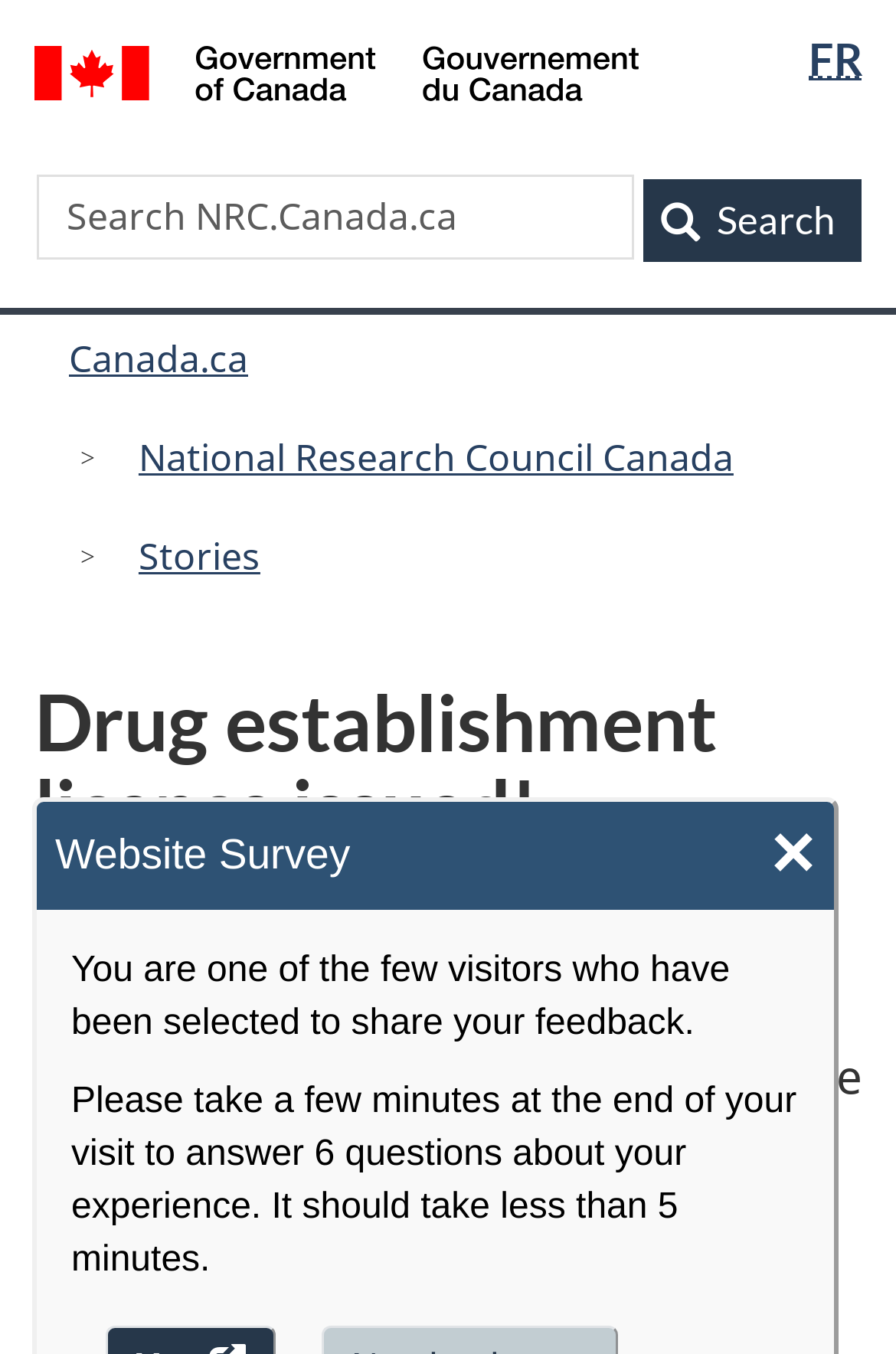What is the date mentioned in the webpage?
Refer to the image and give a detailed response to the question.

The date mentioned in the webpage is 'October 06, 2022', which is likely the date when the event or announcement mentioned in the webpage took place or was issued.